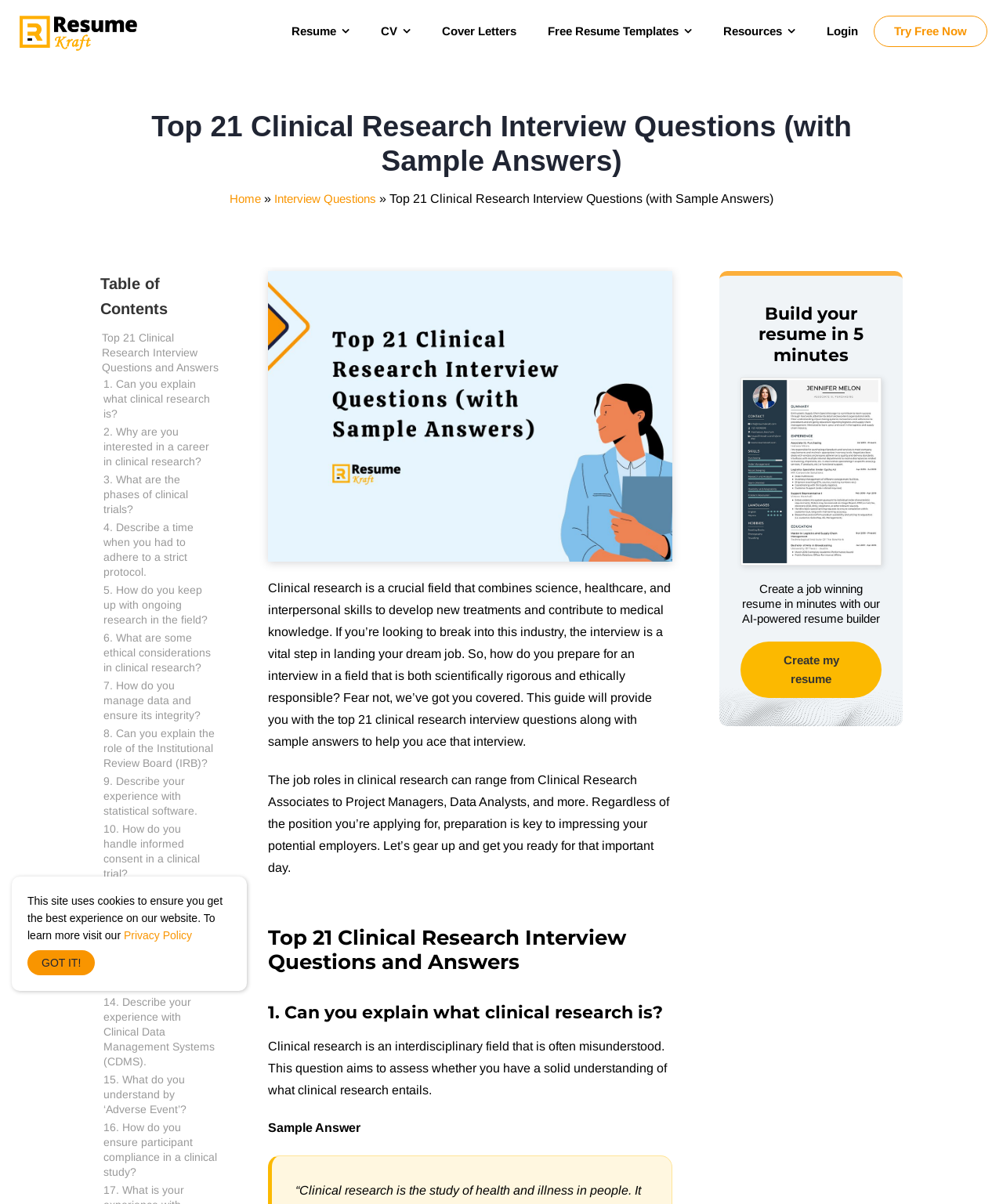Determine the bounding box coordinates for the HTML element mentioned in the following description: "Resume". The coordinates should be a list of four floats ranging from 0 to 1, represented as [left, top, right, bottom].

[0.275, 0.014, 0.364, 0.038]